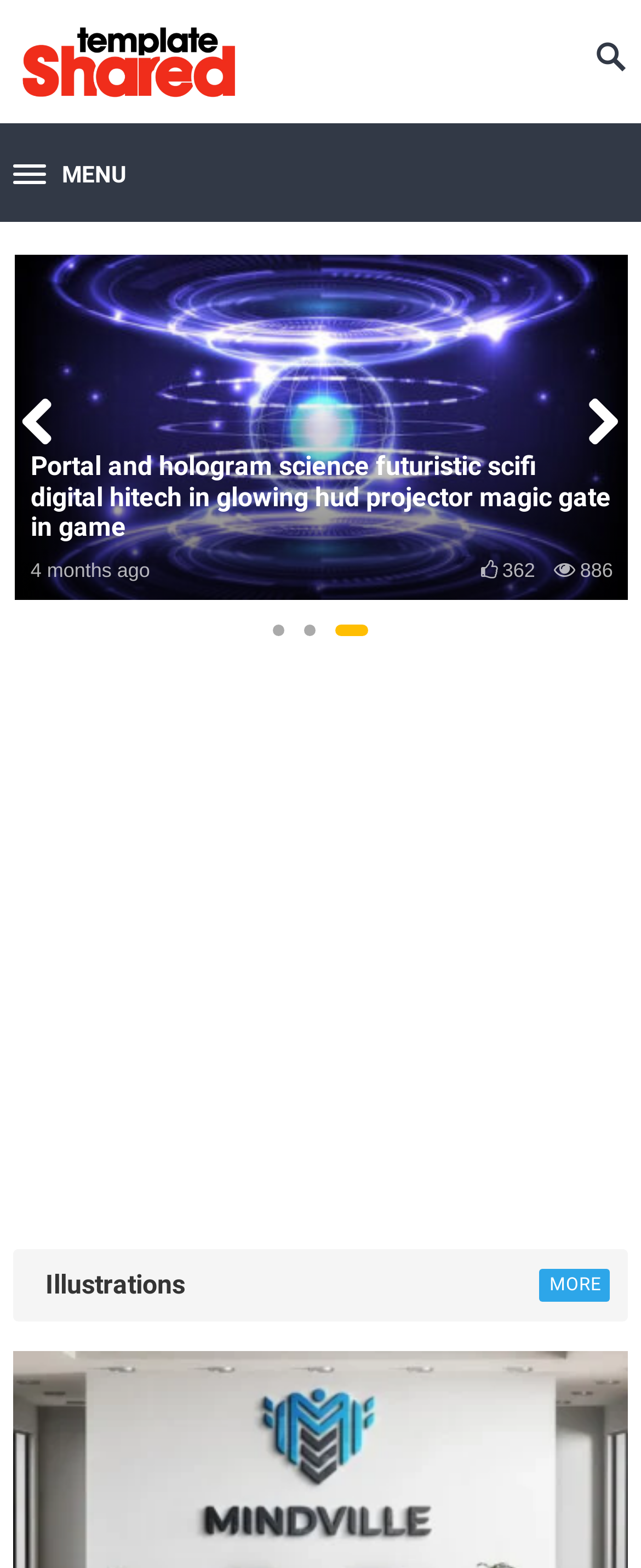Please locate the bounding box coordinates of the element that should be clicked to achieve the given instruction: "Open the Font DNS Gibsons Việt Hóa font".

[0.047, 0.326, 0.693, 0.346]